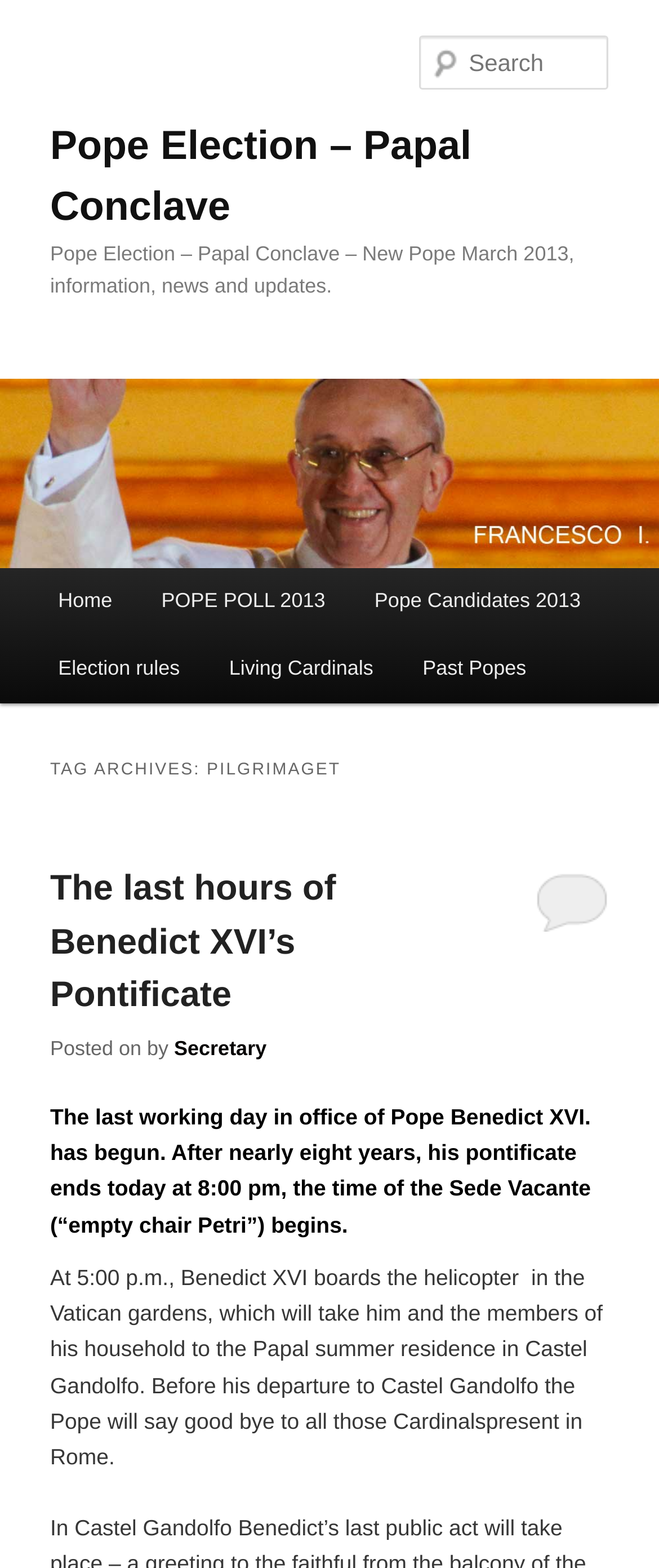How many links are in the main menu?
Please provide a single word or phrase as your answer based on the screenshot.

5